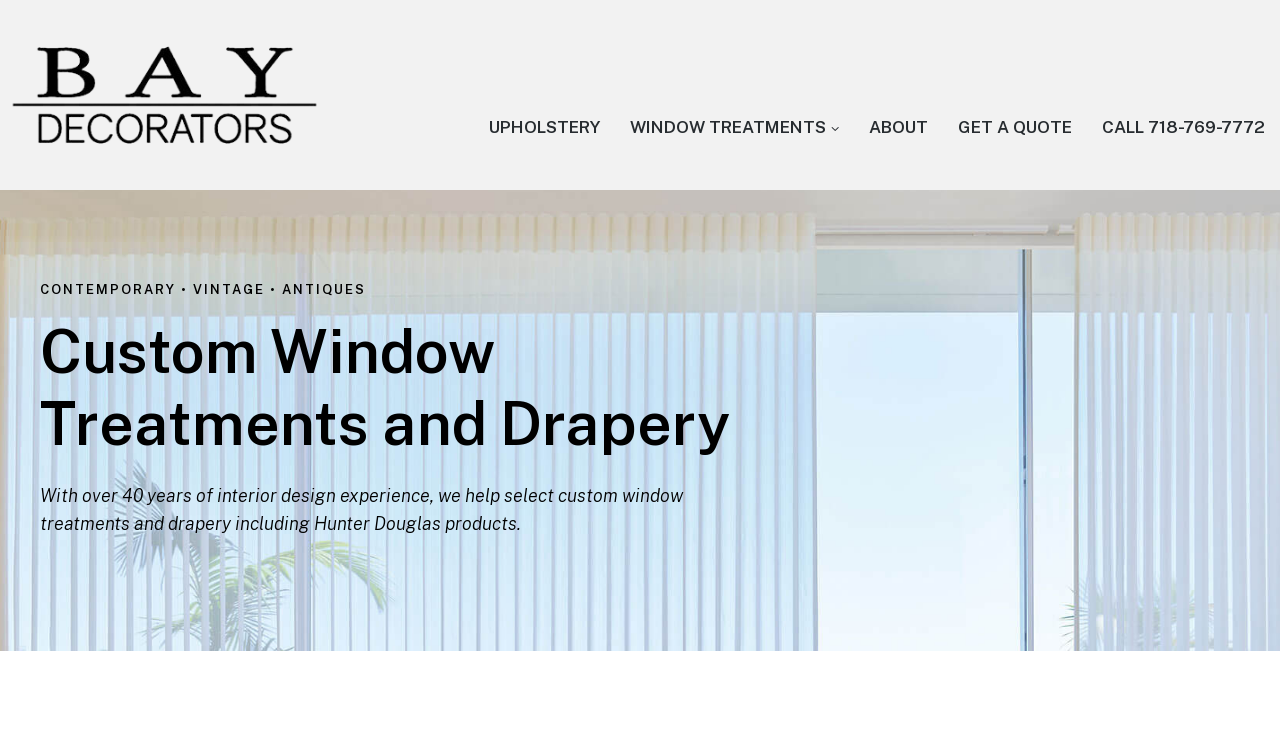Please determine the primary heading and provide its text.

Custom Window Treatments and Drapery in New York